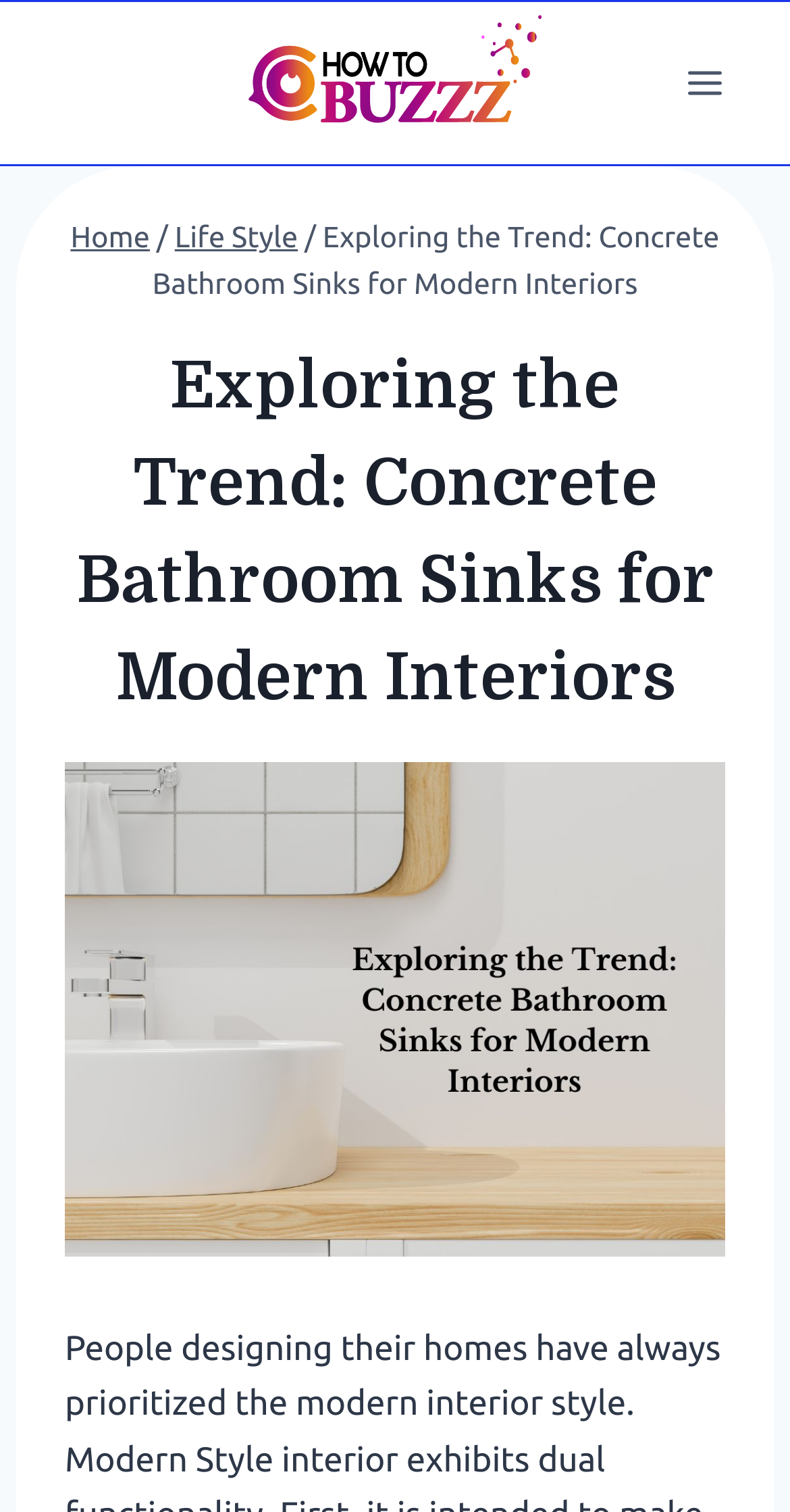Generate a detailed explanation of the webpage's features and information.

The webpage is about exploring the trend of concrete bathroom sinks and their compatibility with modern-style interiors. At the top left of the page, there is a link to "How To Buzz" accompanied by an image with the same name. To the right of this link, there is a button labeled "Open menu" which, when expanded, reveals a header section.

In the header section, there is a navigation menu labeled "Breadcrumbs" that contains links to "Home" and "Life Style", separated by a forward slash. Below the navigation menu, there is a heading that repeats the title of the webpage, "Exploring the Trend: Concrete Bathroom Sinks for Modern Interiors". 

Below the header section, there is a large image, labeled "image 4", that takes up most of the page's width. The image is positioned in the middle of the page, spanning from the top to the bottom.